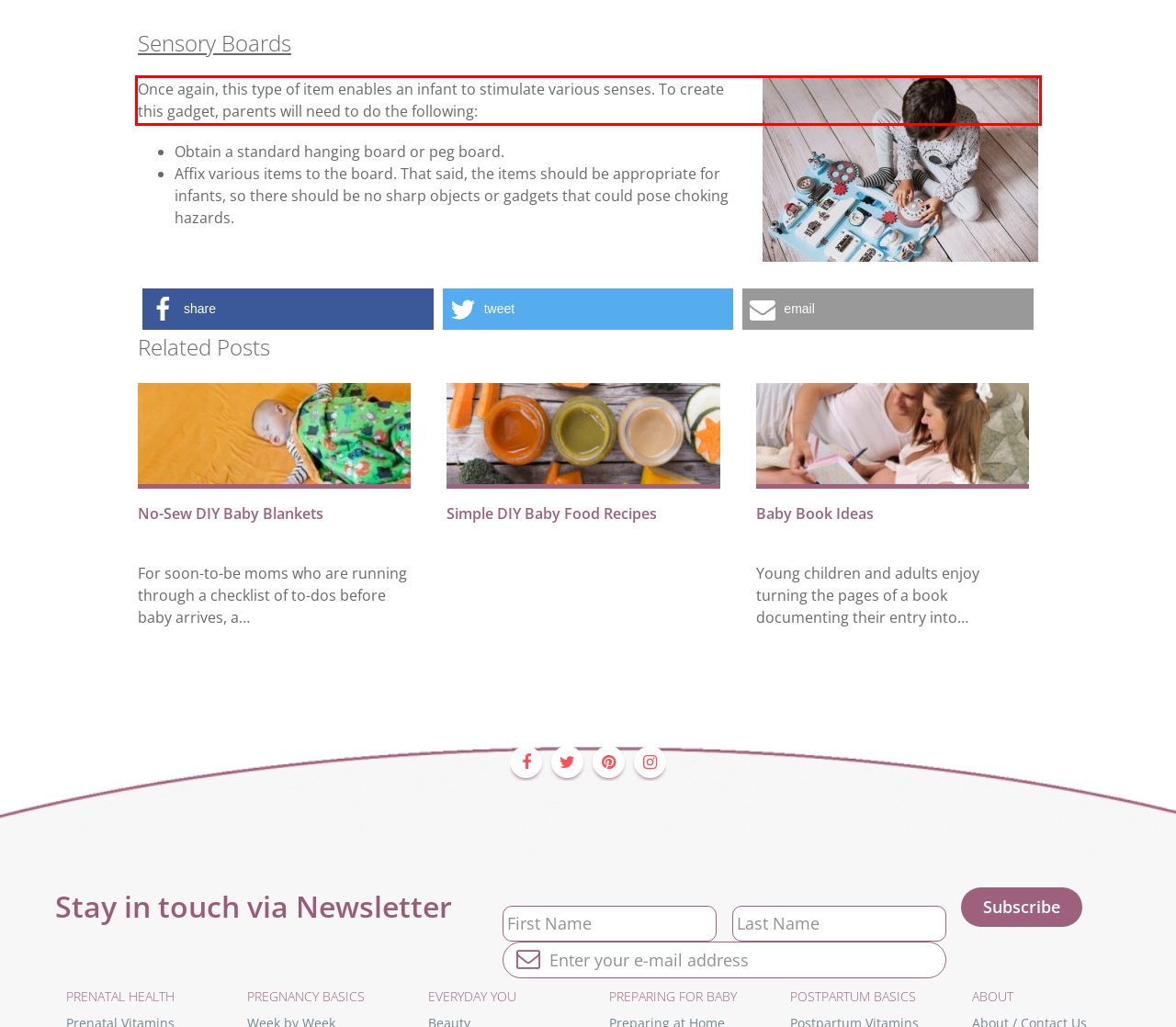Identify the text within the red bounding box on the webpage screenshot and generate the extracted text content.

Once again, this type of item enables an infant to stimulate various senses. To create this gadget, parents will need to do the following: